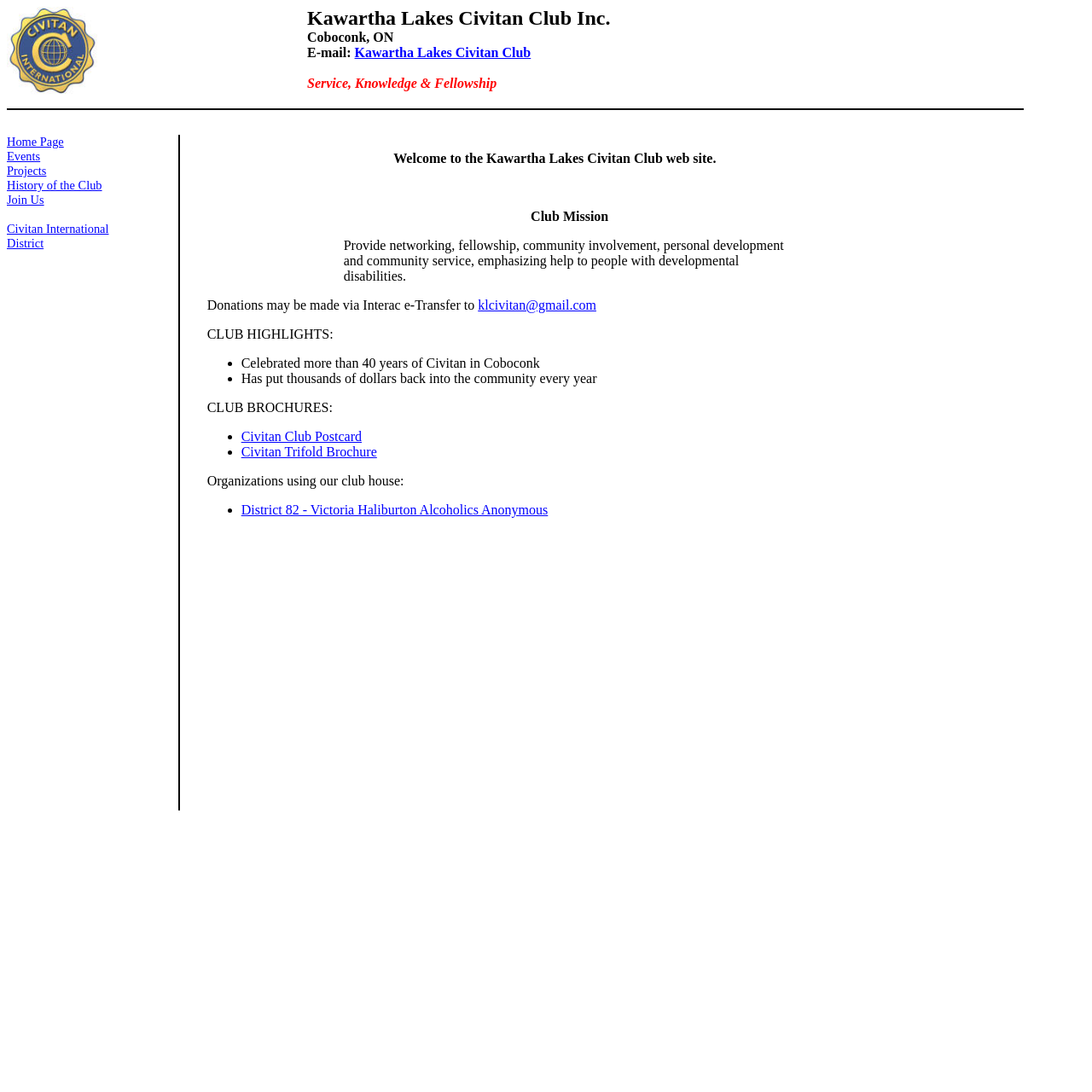Can you find the bounding box coordinates of the area I should click to execute the following instruction: "Open the 'Civitan Club Postcard' brochure"?

[0.221, 0.393, 0.331, 0.406]